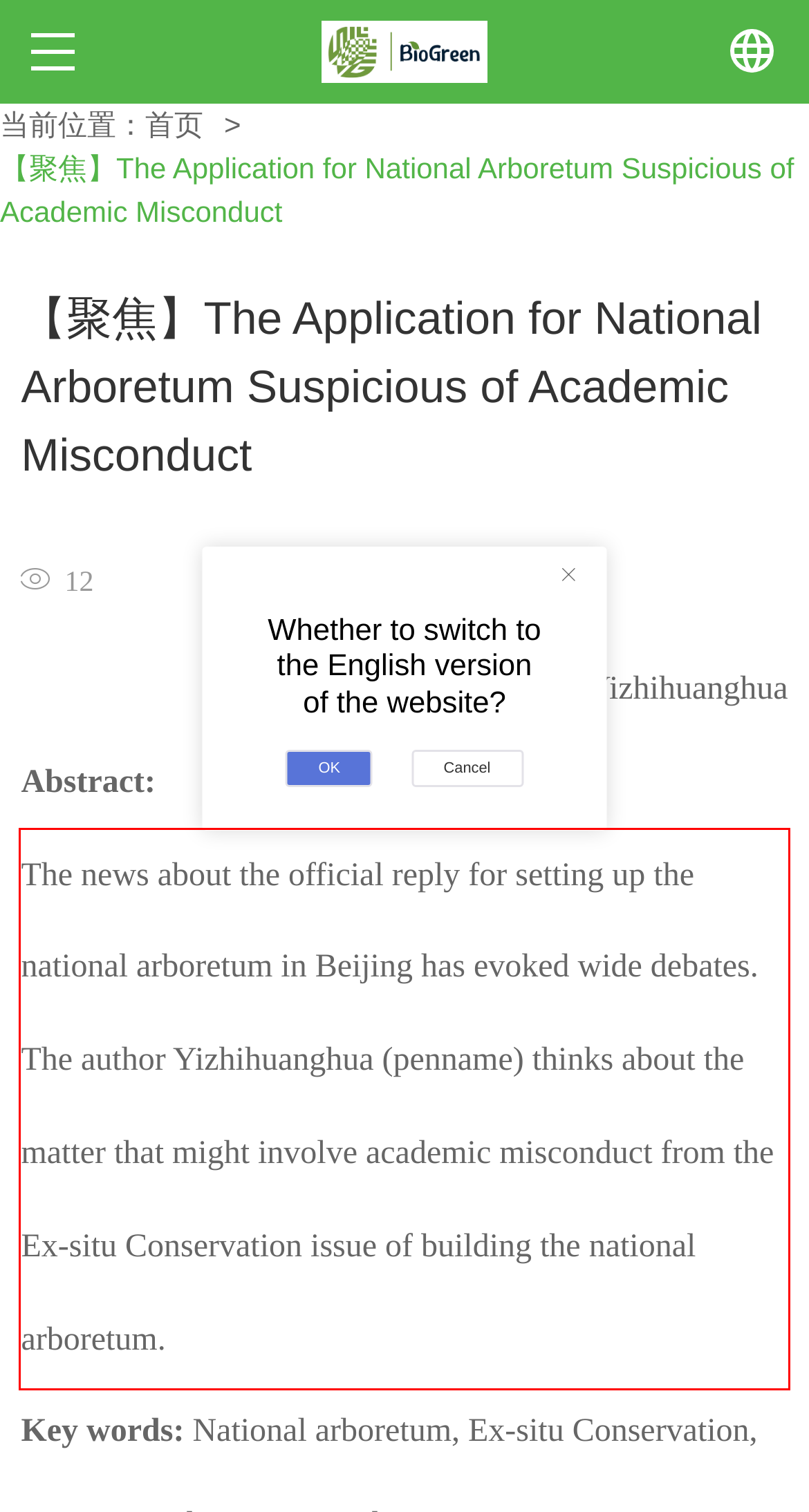Please perform OCR on the UI element surrounded by the red bounding box in the given webpage screenshot and extract its text content.

The news about the official reply for setting up the national arboretum in Beijing has evoked wide debates. The author Yizhihuanghua (penname) thinks about the matter that might involve academic misconduct from the Ex-situ Conservation issue of building the national arboretum.